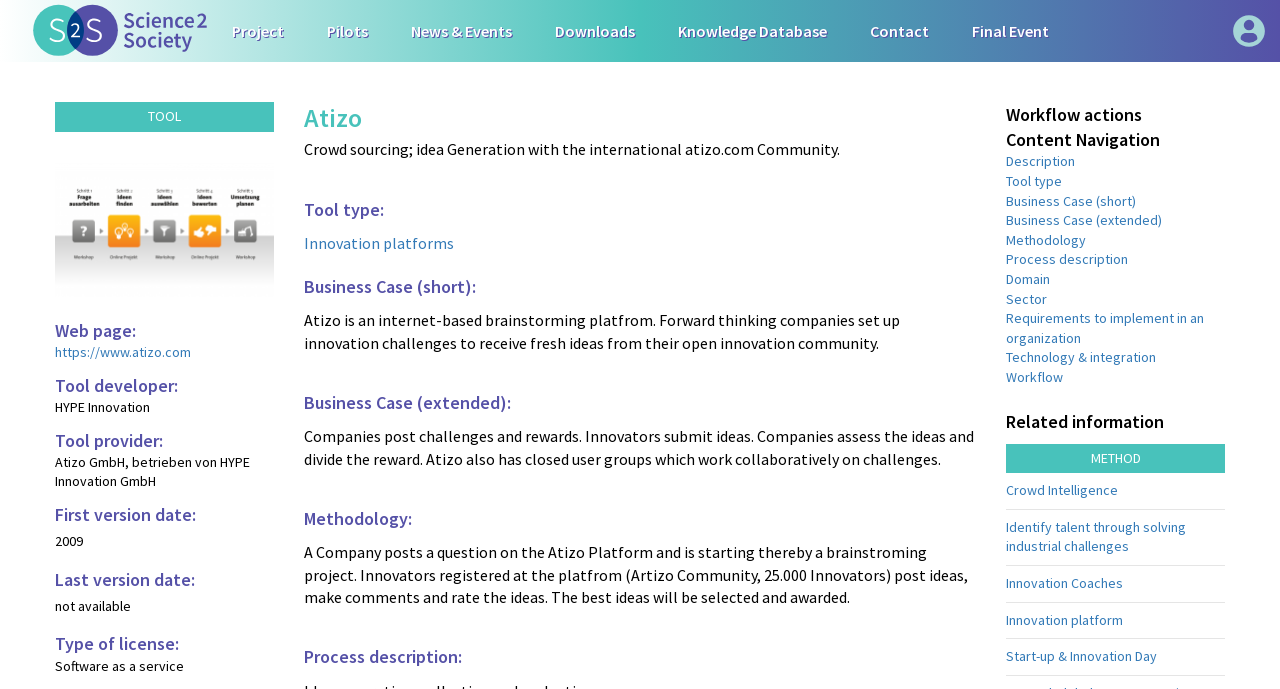Give a one-word or short phrase answer to the question: 
What is the type of license for the tool?

Software as a service